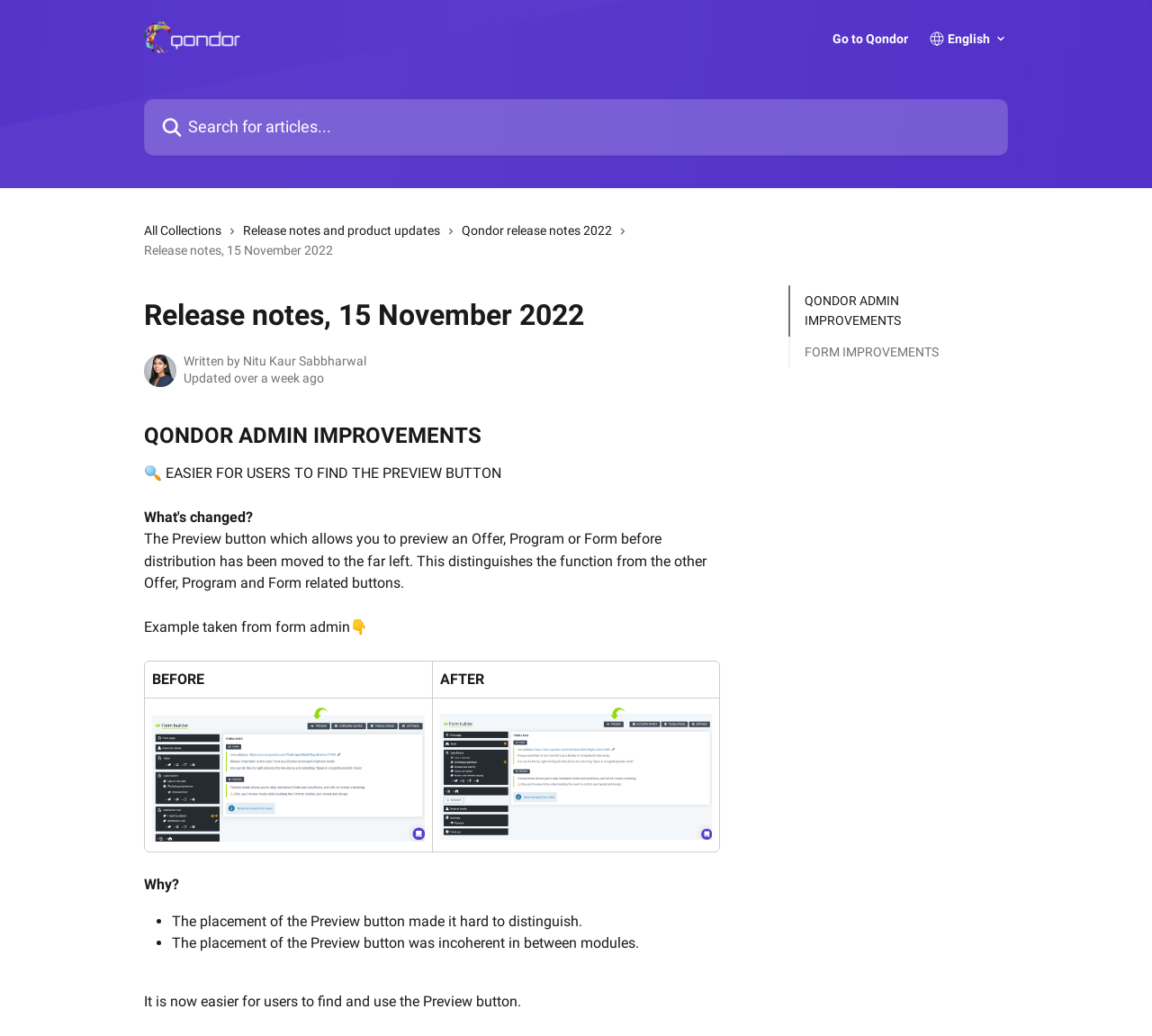Locate and generate the text content of the webpage's heading.

QONDOR ADMIN IMPROVEMENTS